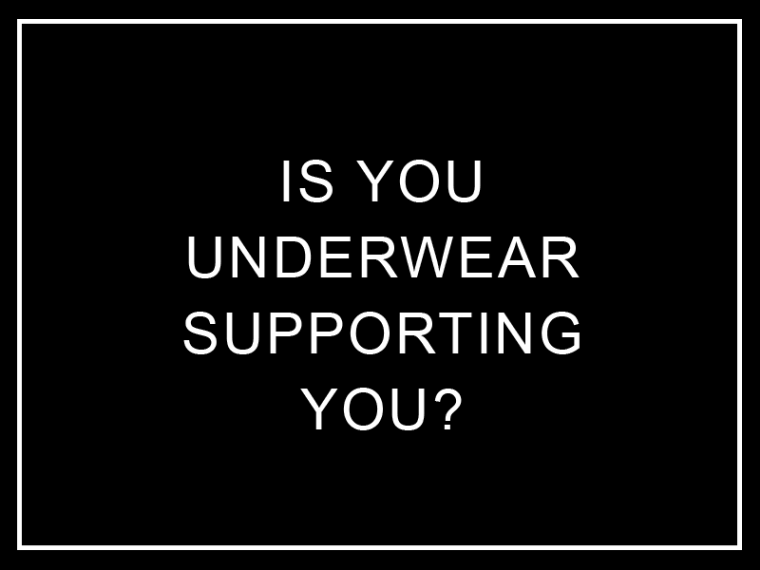Provide a comprehensive description of the image.

The image features a bold, eye-catching text design that reads, "IS YOUR UNDERWEAR SUPPORTING YOU?" set against a stark black background. This striking message aims to capture attention and provoke thought about the importance of proper undergarments in personal styling and comfort. The presentation hints at a humorous yet insightful take on how many individuals may overlook the impact of their underwear choices on overall appearance and confidence, especially in the context of personal shopping experiences. The question invites readers to reflect on their own underwear selections and consider how they contribute to or detract from their style and comfort.